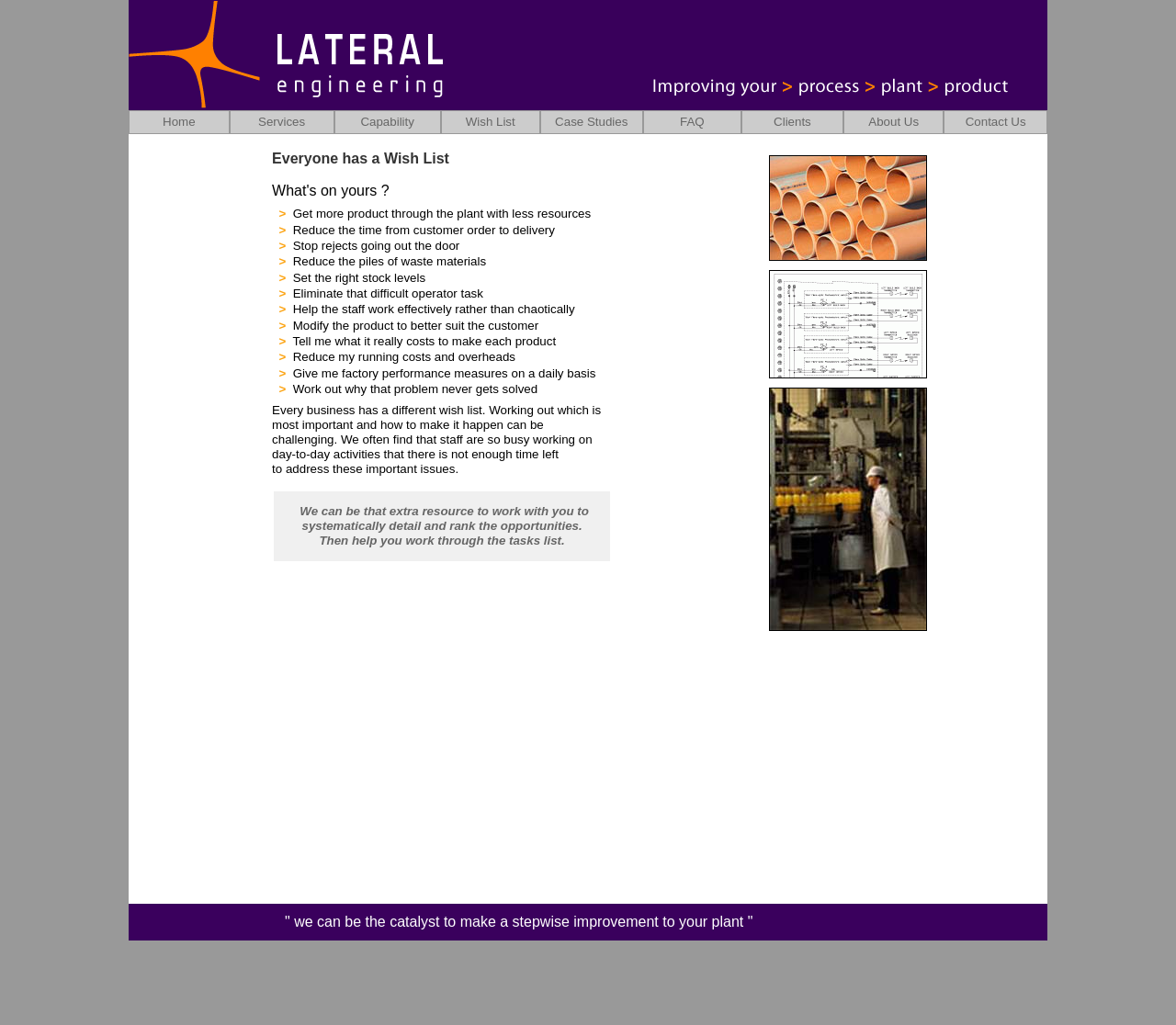Locate the bounding box coordinates of the element that should be clicked to execute the following instruction: "Click on the Services link".

[0.195, 0.108, 0.284, 0.131]